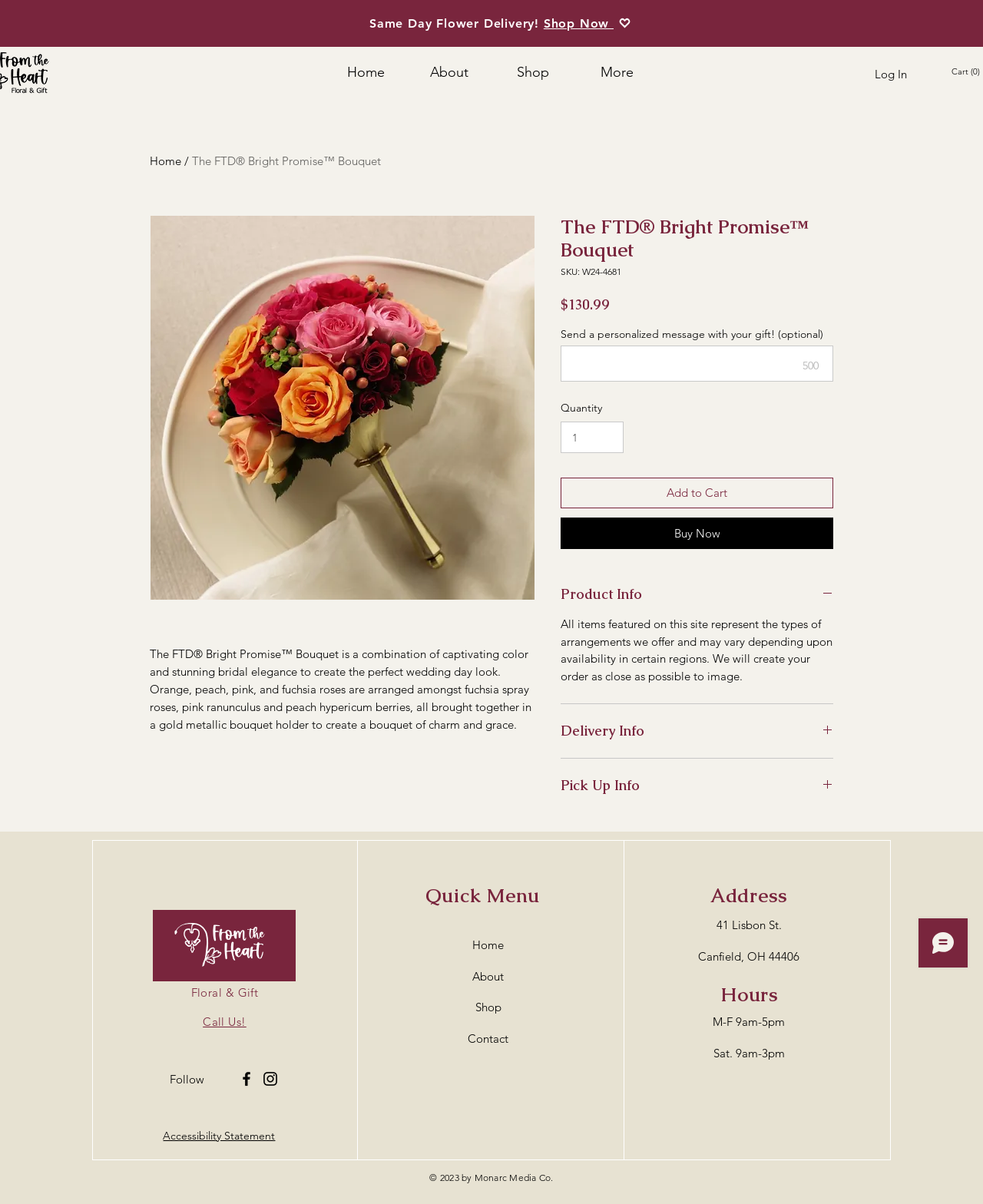What is the color of the bouquet holder?
With the help of the image, please provide a detailed response to the question.

I found the answer by reading the product description, which mentions that the bouquet is arranged in a gold metallic bouquet holder.